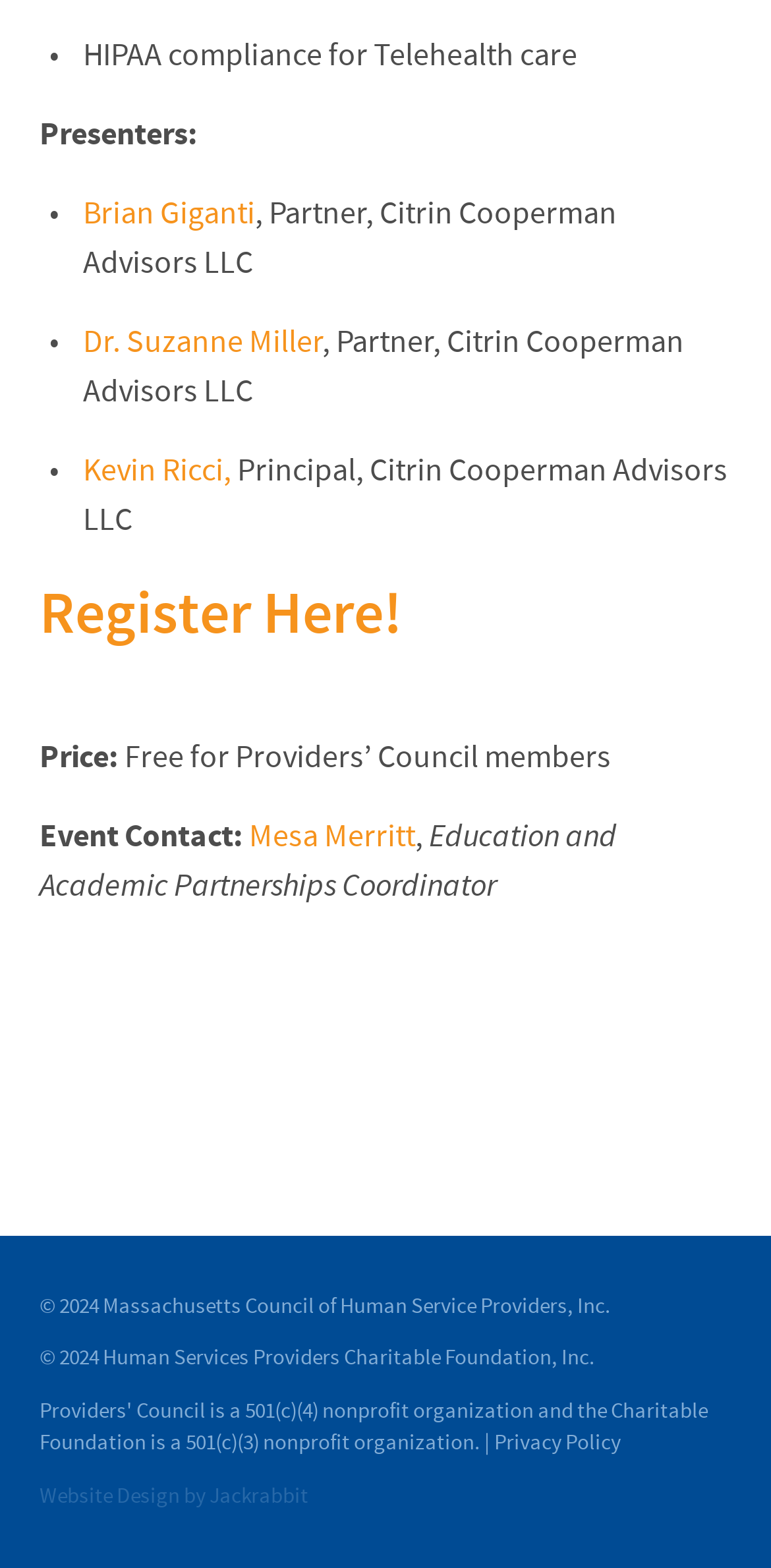Locate the bounding box of the UI element defined by this description: "Dr. Suzanne Miller". The coordinates should be given as four float numbers between 0 and 1, formatted as [left, top, right, bottom].

[0.108, 0.205, 0.418, 0.231]